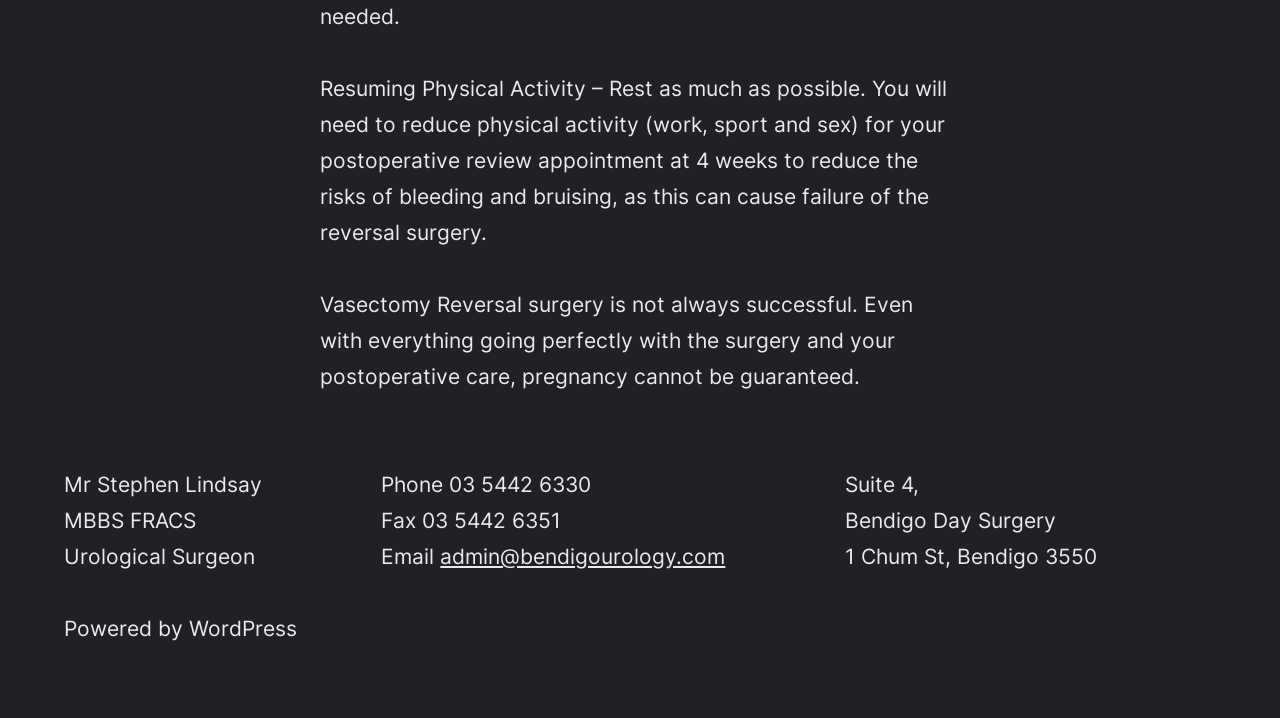Provide a one-word or short-phrase response to the question:
What is the profession of Mr. Stephen Lindsay?

Urological Surgeon